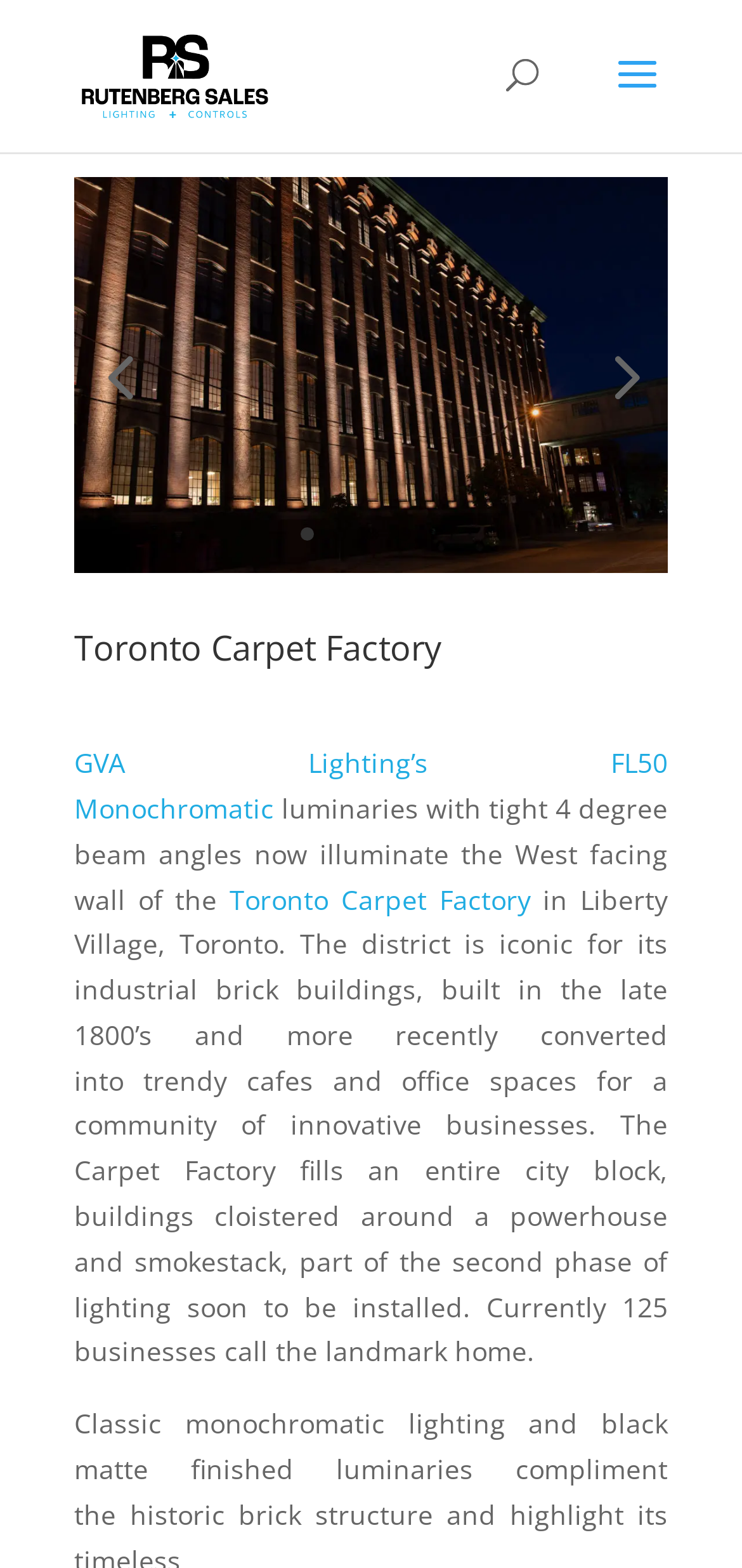Determine the bounding box coordinates of the clickable element to complete this instruction: "visit Toronto Carpet Factory". Provide the coordinates in the format of four float numbers between 0 and 1, [left, top, right, bottom].

[0.1, 0.353, 0.9, 0.376]